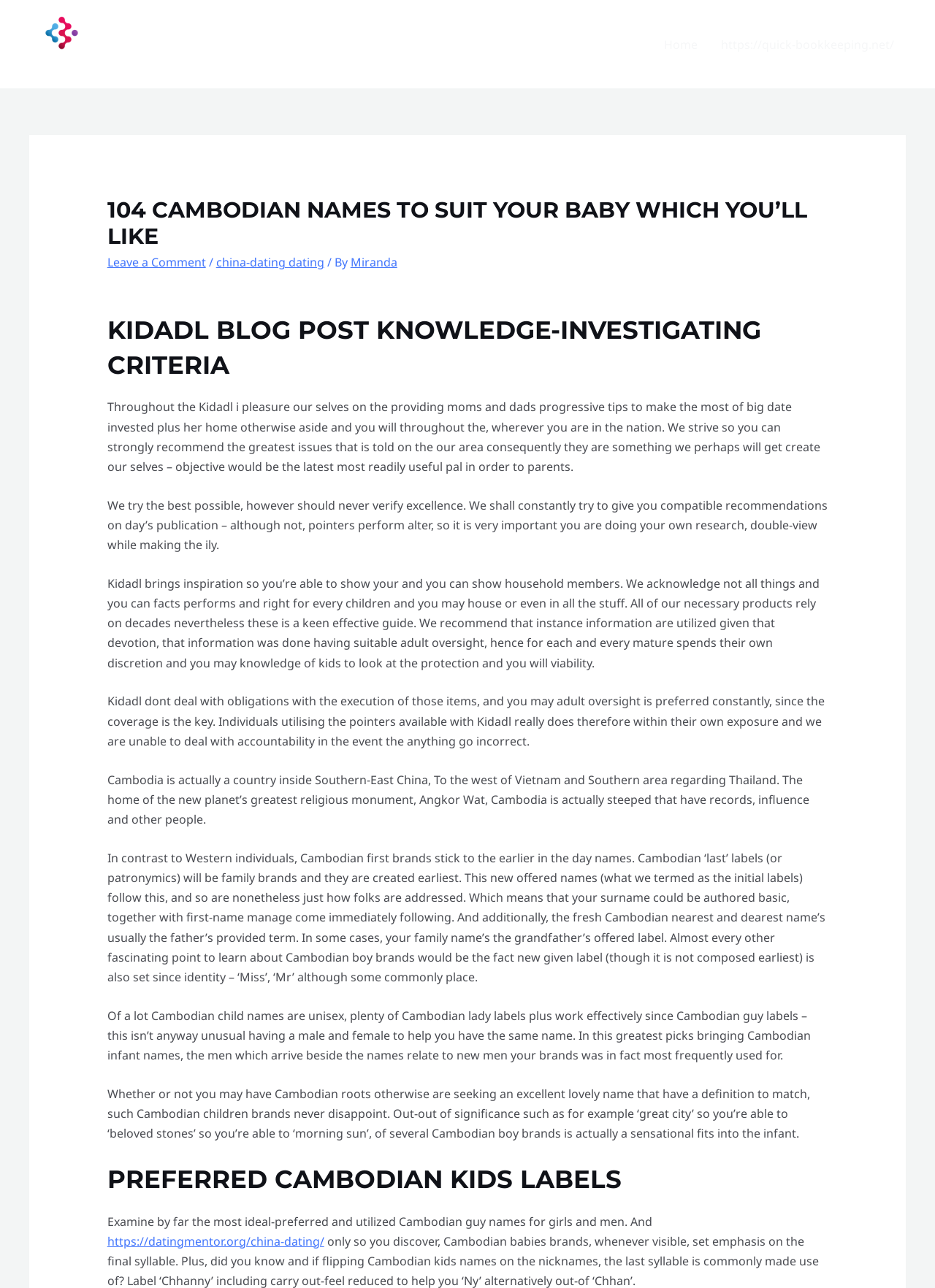Provide the bounding box coordinates of the HTML element described as: "Leave a Comment". The bounding box coordinates should be four float numbers between 0 and 1, i.e., [left, top, right, bottom].

[0.115, 0.198, 0.22, 0.21]